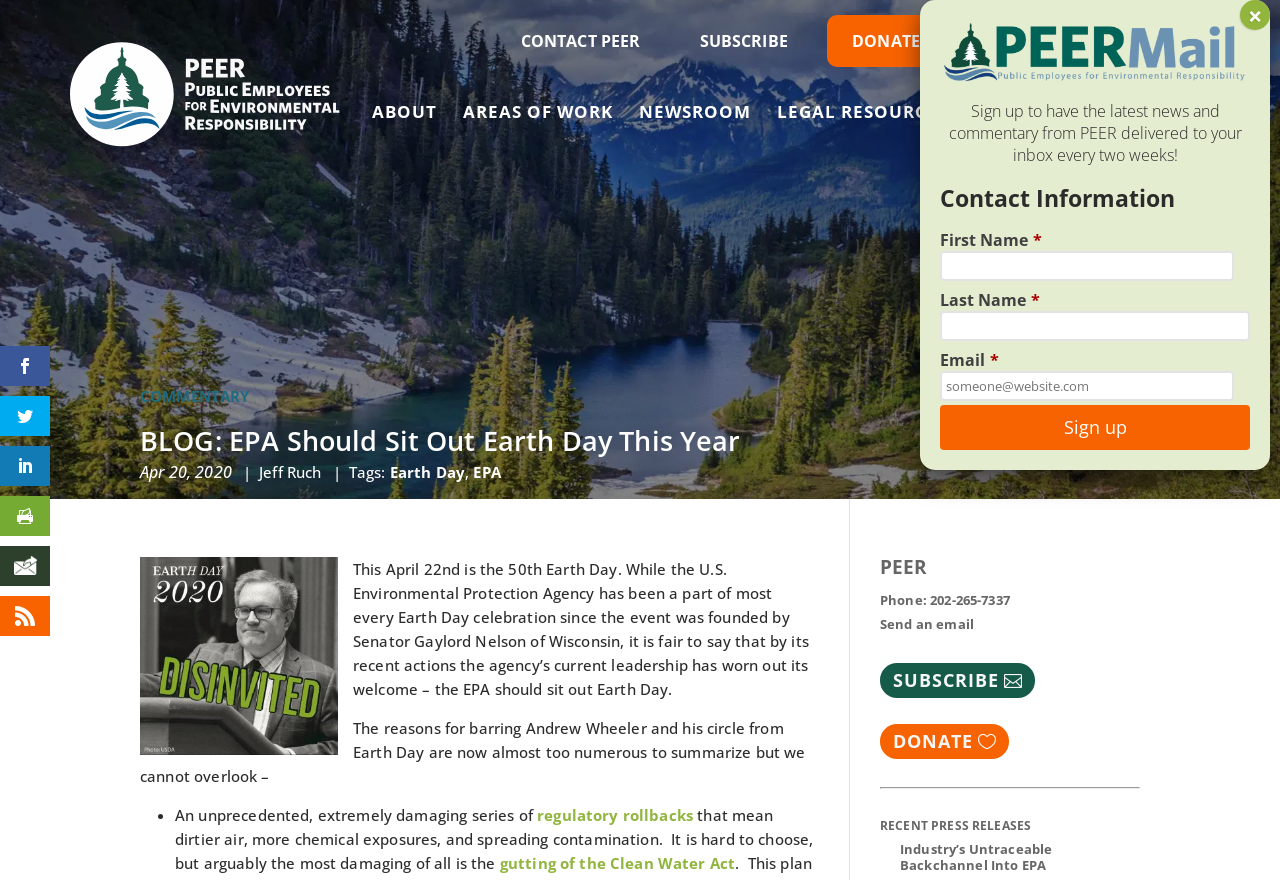What is the topic of the blog post?
Could you answer the question in a detailed manner, providing as much information as possible?

The topic of the blog post can be inferred from the heading 'BLOG: EPA Should Sit Out Earth Day This Year' and the content of the post, which discusses the Environmental Protection Agency's actions and their relation to Earth Day.